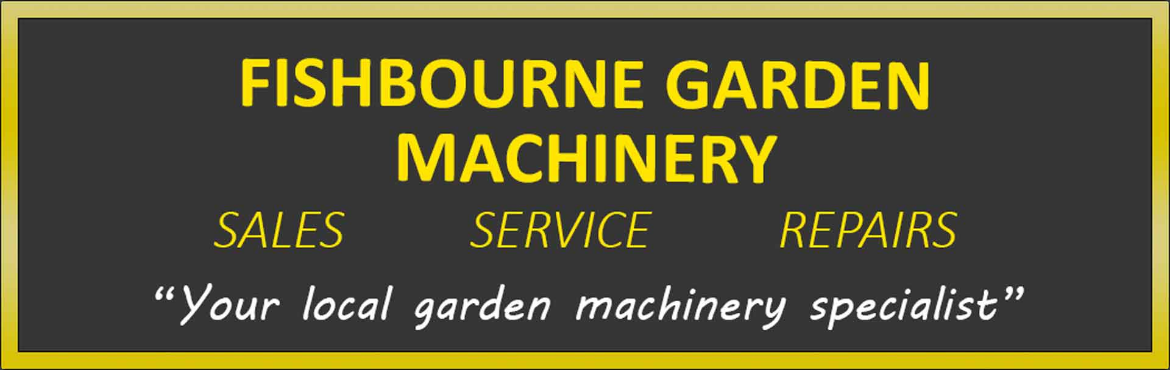Please study the image and answer the question comprehensively:
What services are offered by Fishbourne Garden Machinery?

The words 'SALES', 'SERVICE', and 'REPAIRS' are arranged attractively below the main title, suggesting the comprehensive services offered by Fishbourne Garden Machinery.